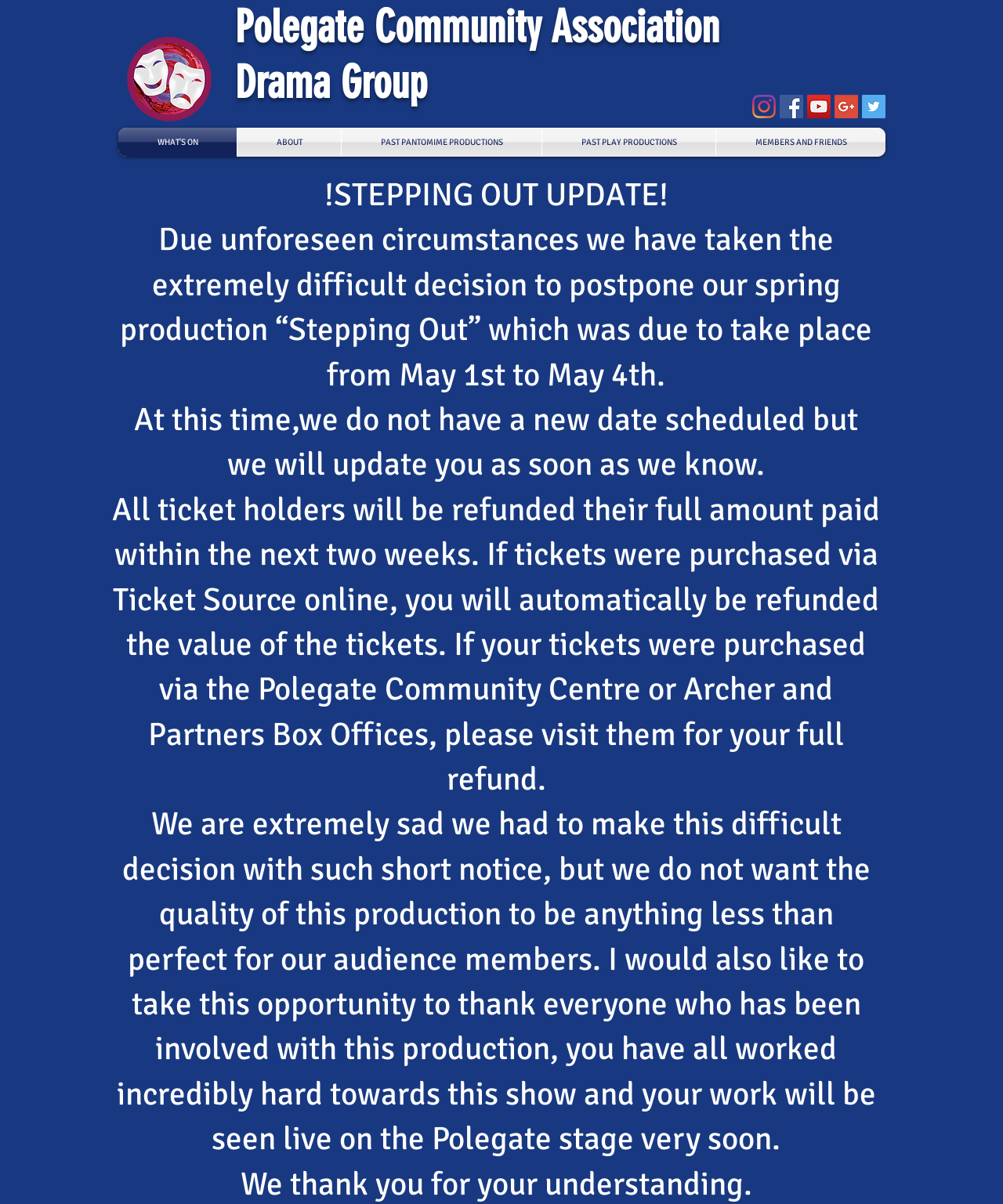Find the bounding box coordinates for the area that must be clicked to perform this action: "Click the Facebook Social Icon".

[0.777, 0.079, 0.801, 0.098]